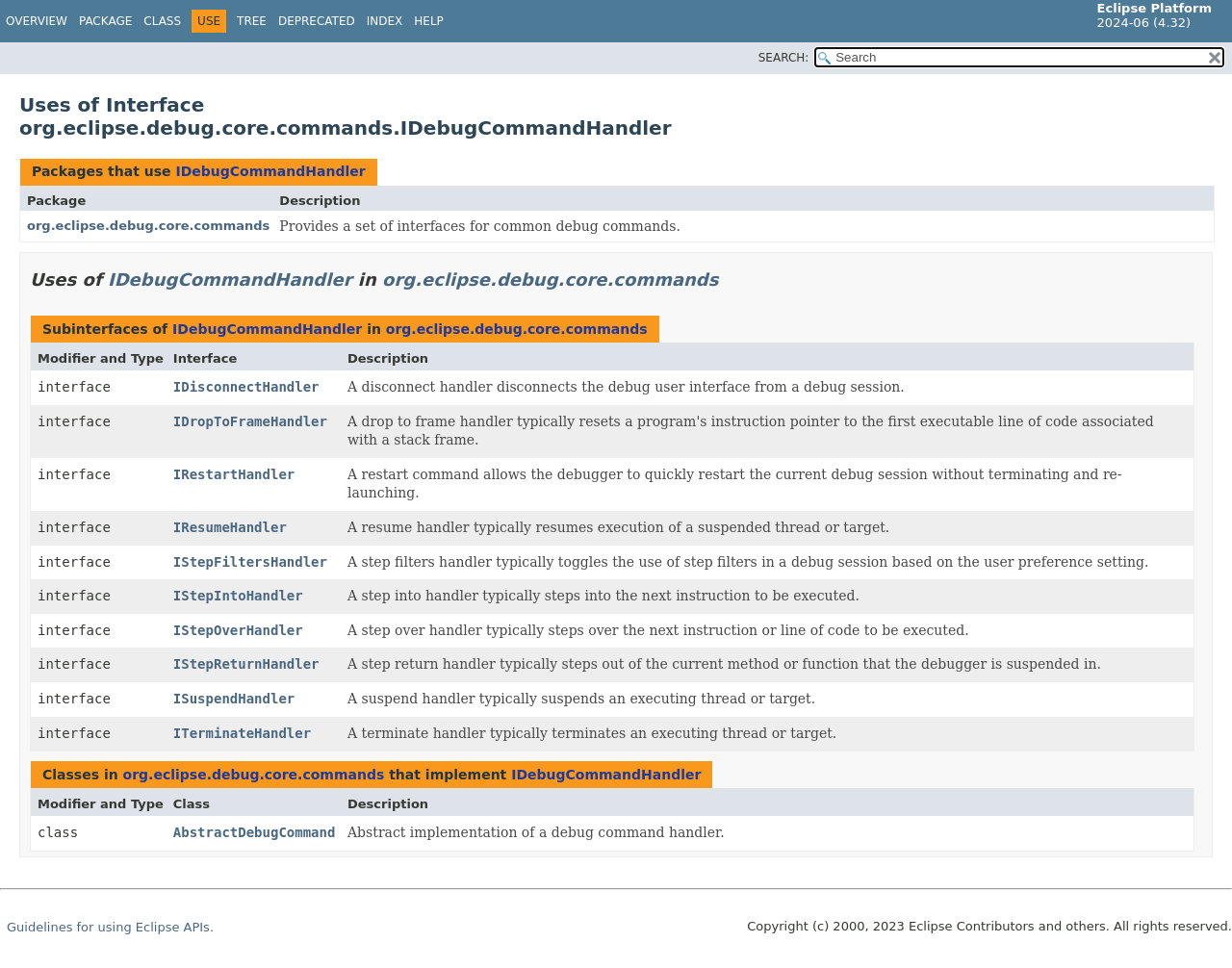Give a concise answer using only one word or phrase for this question:
What is the version number displayed on the top right?

2024-06 (4.32)